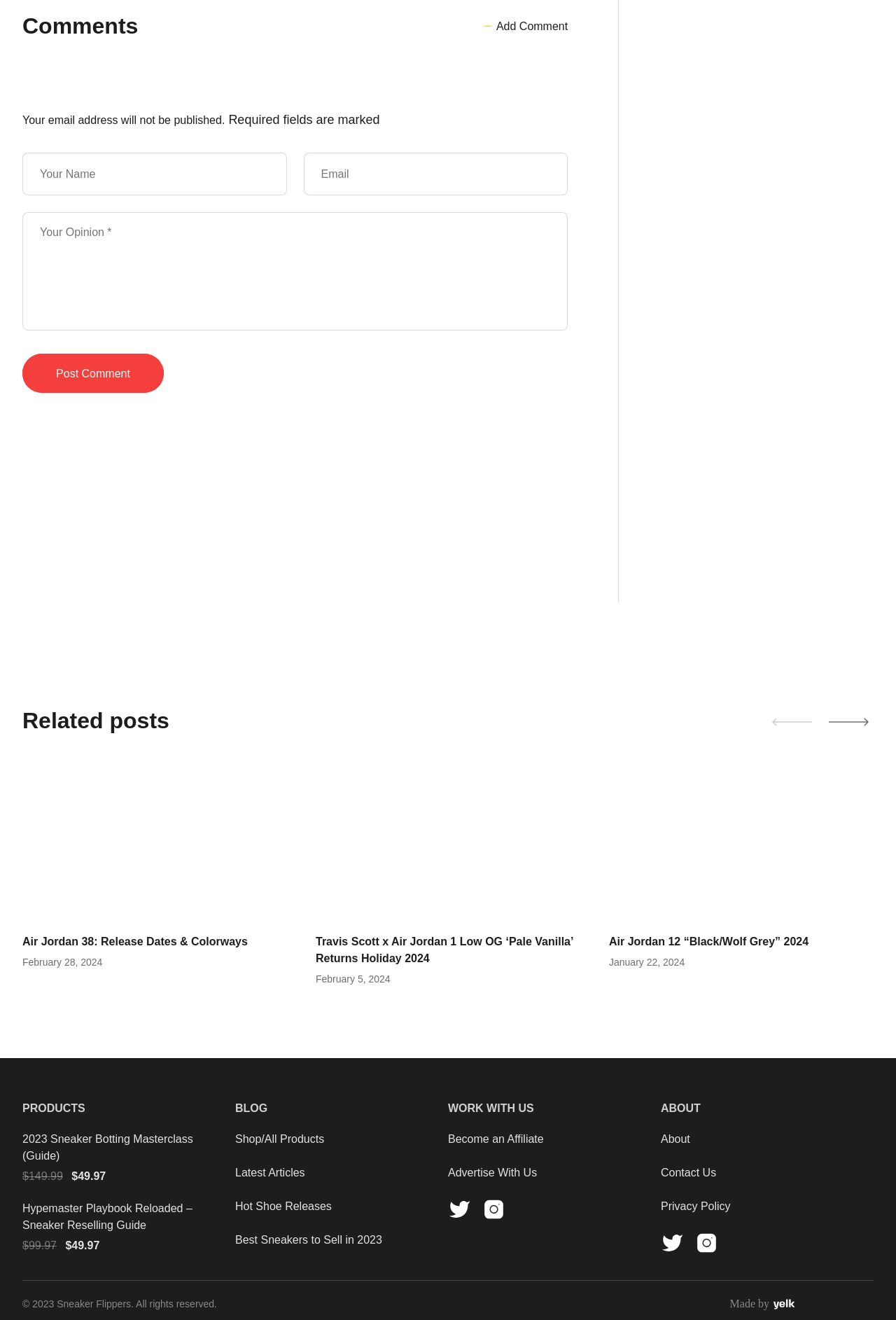How many social media links are there?
Can you provide an in-depth and detailed response to the question?

I counted the number of link elements with images which are likely social media links and found that there are two of them.